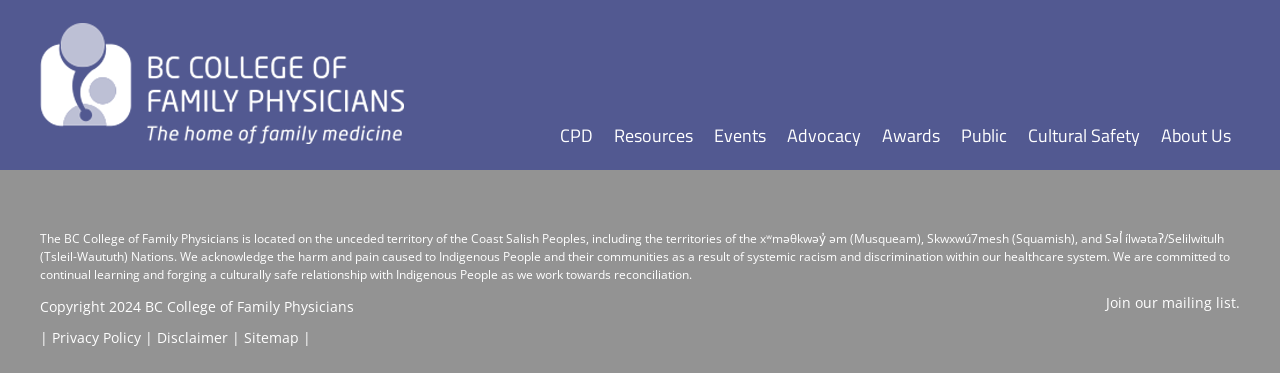Highlight the bounding box coordinates of the element that should be clicked to carry out the following instruction: "Go to the Home page". The coordinates must be given as four float numbers ranging from 0 to 1, i.e., [left, top, right, bottom].

None